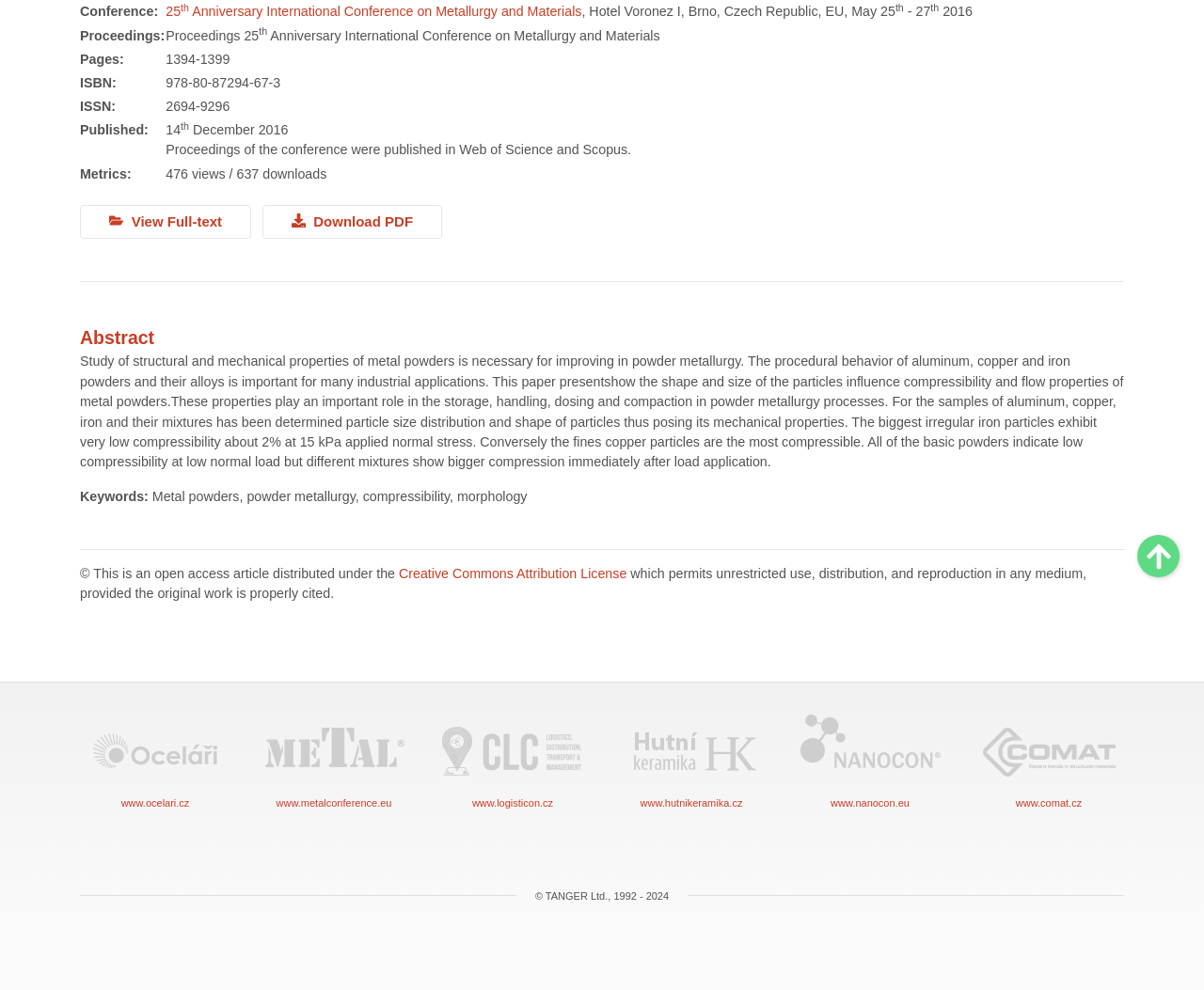Locate the bounding box of the UI element with the following description: "Submit a News Tip".

None